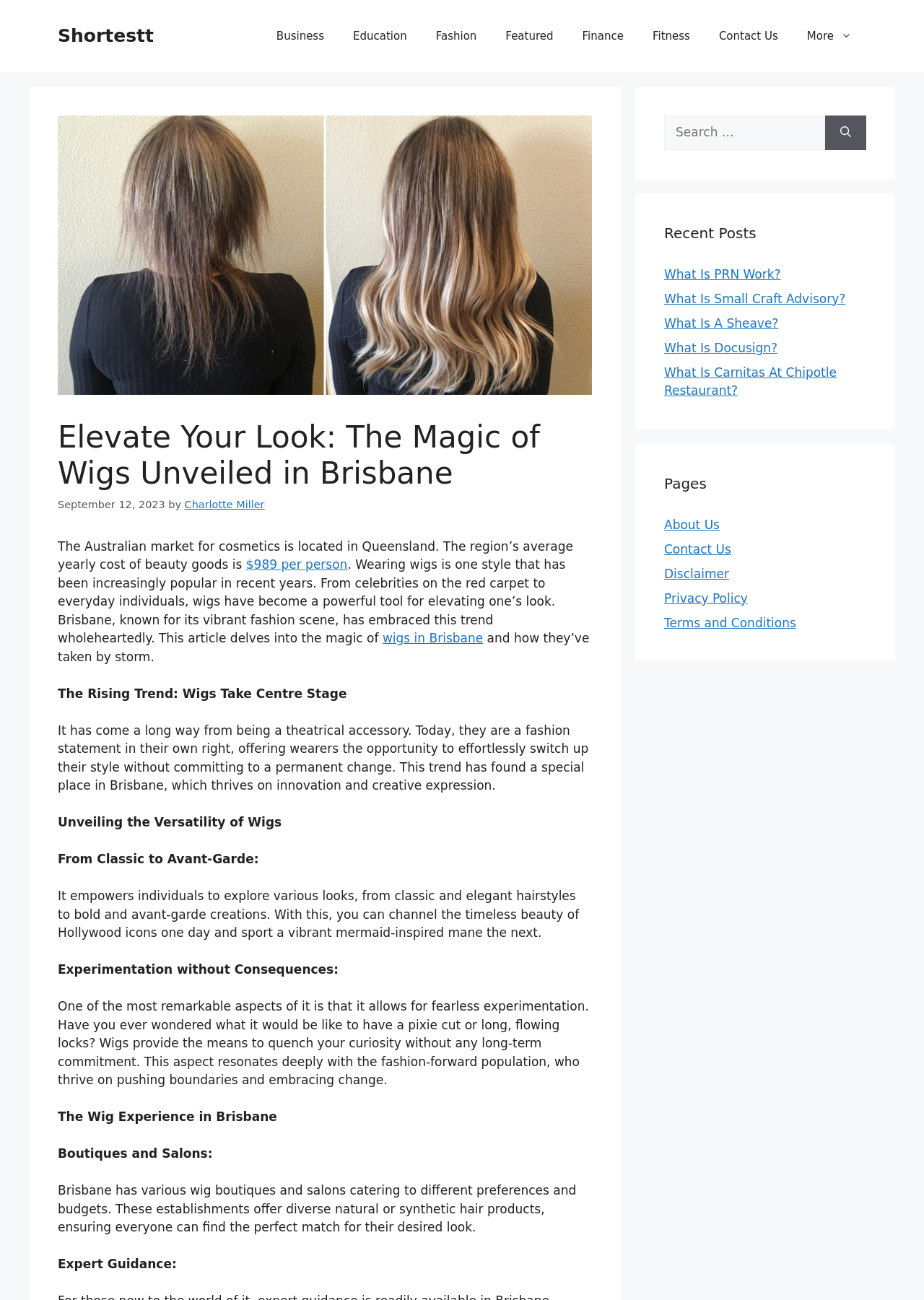What is the name of the author of this article? From the image, respond with a single word or brief phrase.

Charlotte Miller